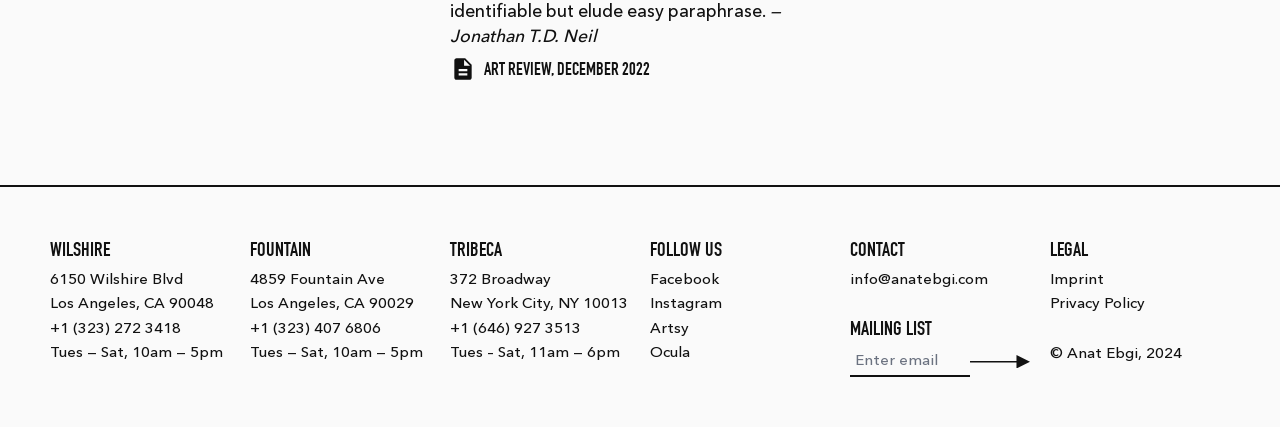Please identify the bounding box coordinates for the region that you need to click to follow this instruction: "Submit email".

[0.758, 0.811, 0.805, 0.883]